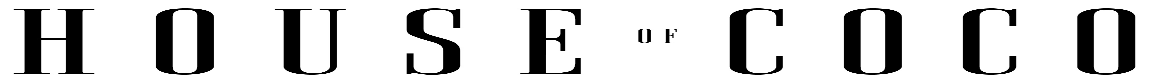Use a single word or phrase to answer this question: 
What is the capitalization style of the logo?

Strikingly capitalized